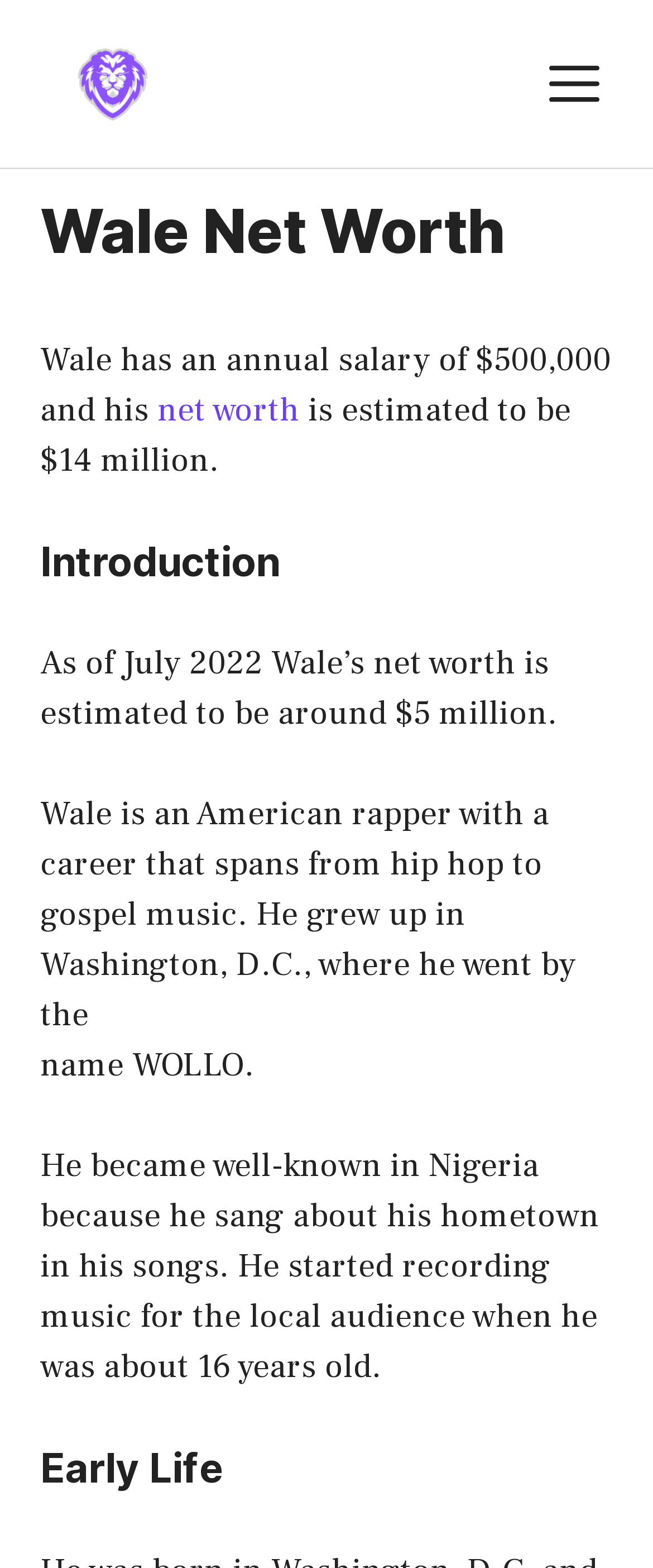Given the element description Menu, predict the bounding box coordinates for the UI element in the webpage screenshot. The format should be (top-left x, top-left y, bottom-right x, bottom-right y), and the values should be between 0 and 1.

[0.841, 0.032, 0.918, 0.075]